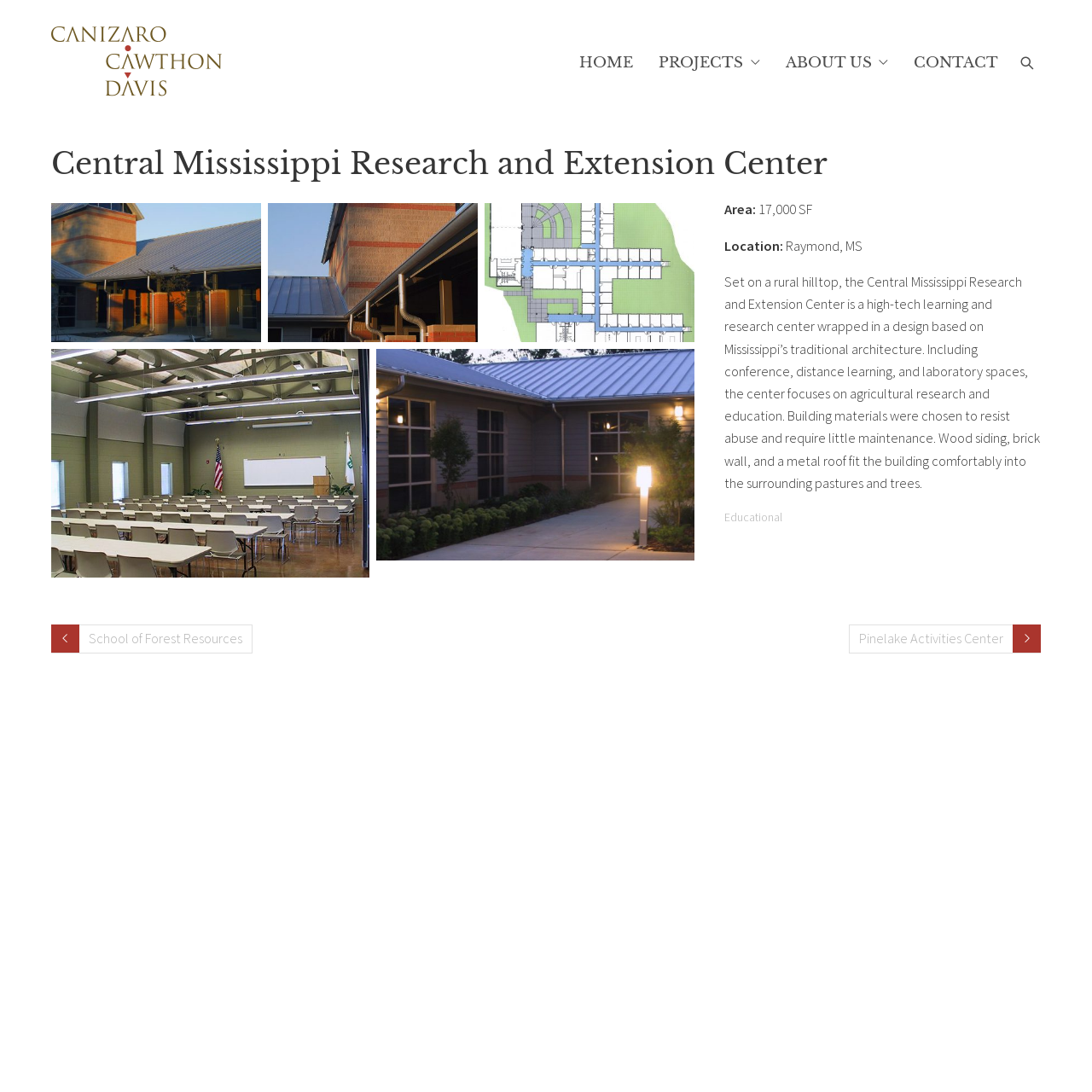Identify the coordinates of the bounding box for the element that must be clicked to accomplish the instruction: "Learn more about the Educational project".

[0.663, 0.467, 0.716, 0.481]